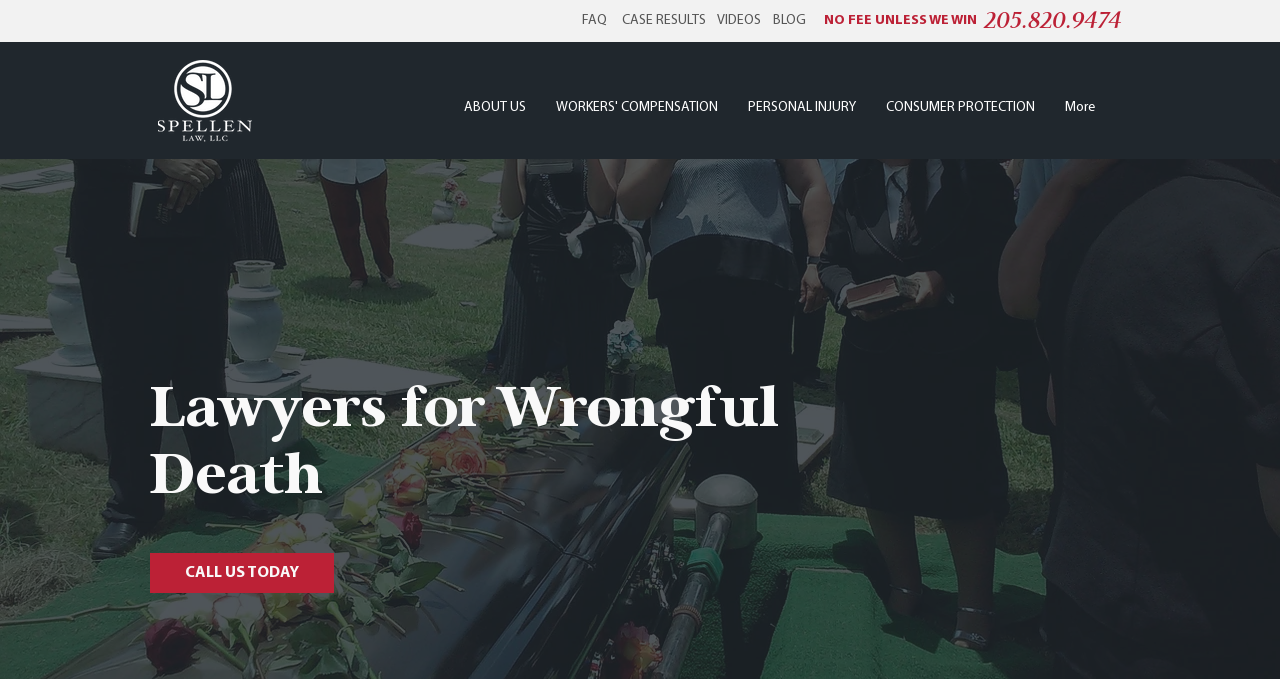Highlight the bounding box coordinates of the element that should be clicked to carry out the following instruction: "Contact lawyers for wrongful death". The coordinates must be given as four float numbers ranging from 0 to 1, i.e., [left, top, right, bottom].

[0.117, 0.814, 0.261, 0.873]